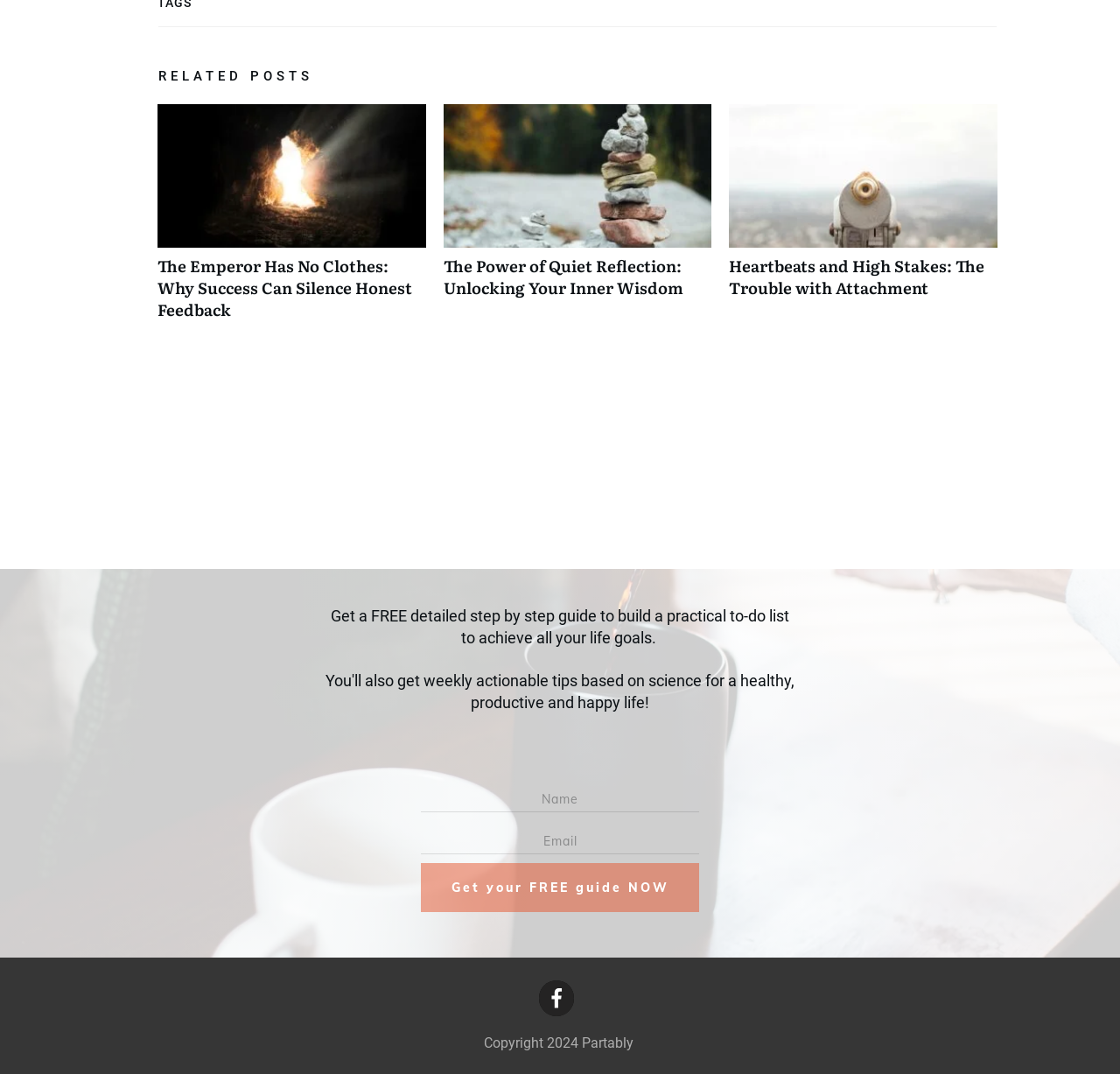Please indicate the bounding box coordinates of the element's region to be clicked to achieve the instruction: "Download the Full Document Set". Provide the coordinates as four float numbers between 0 and 1, i.e., [left, top, right, bottom].

None